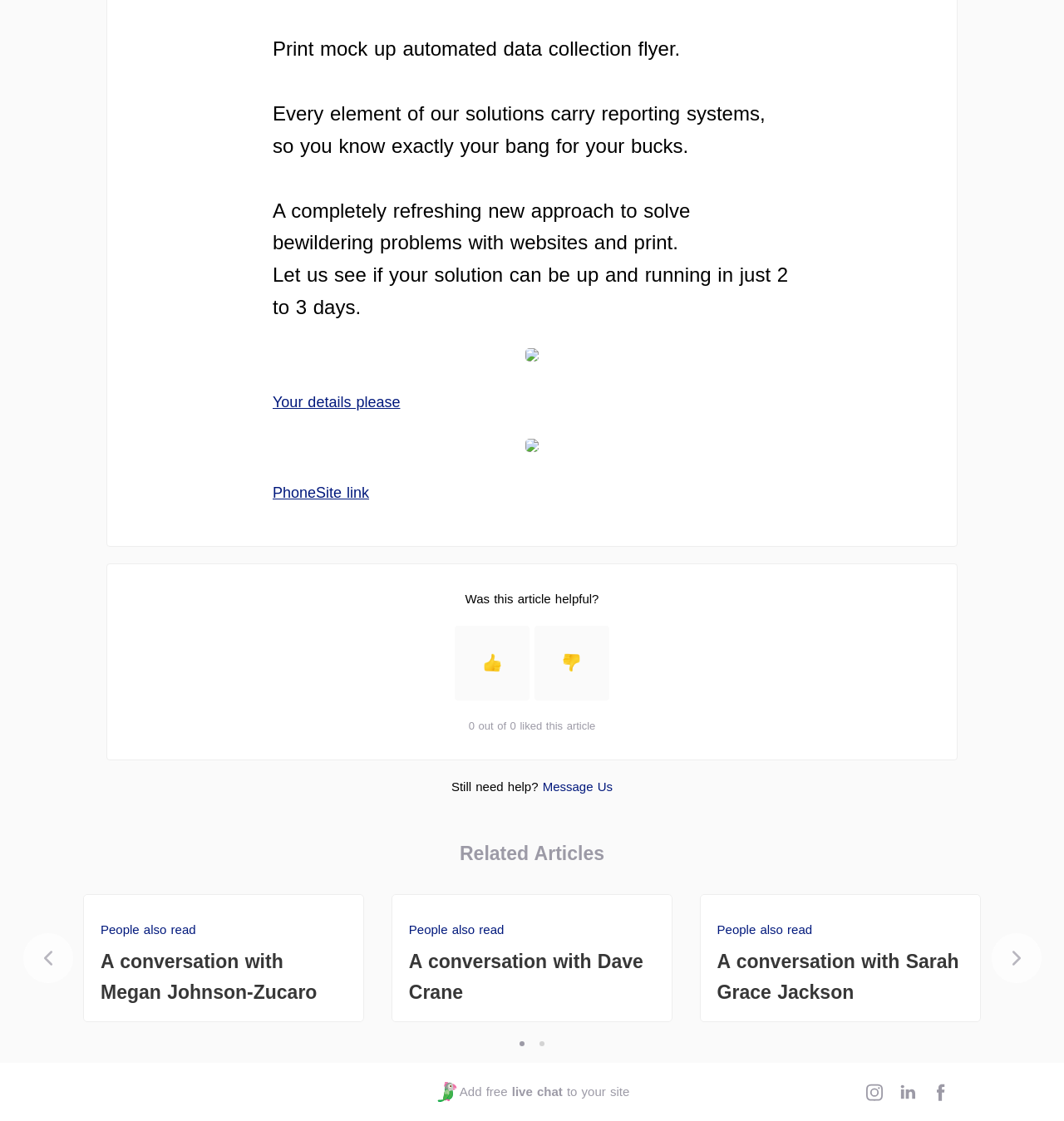Answer briefly with one word or phrase:
What is the purpose of the 'Your details please' link?

To provide contact information